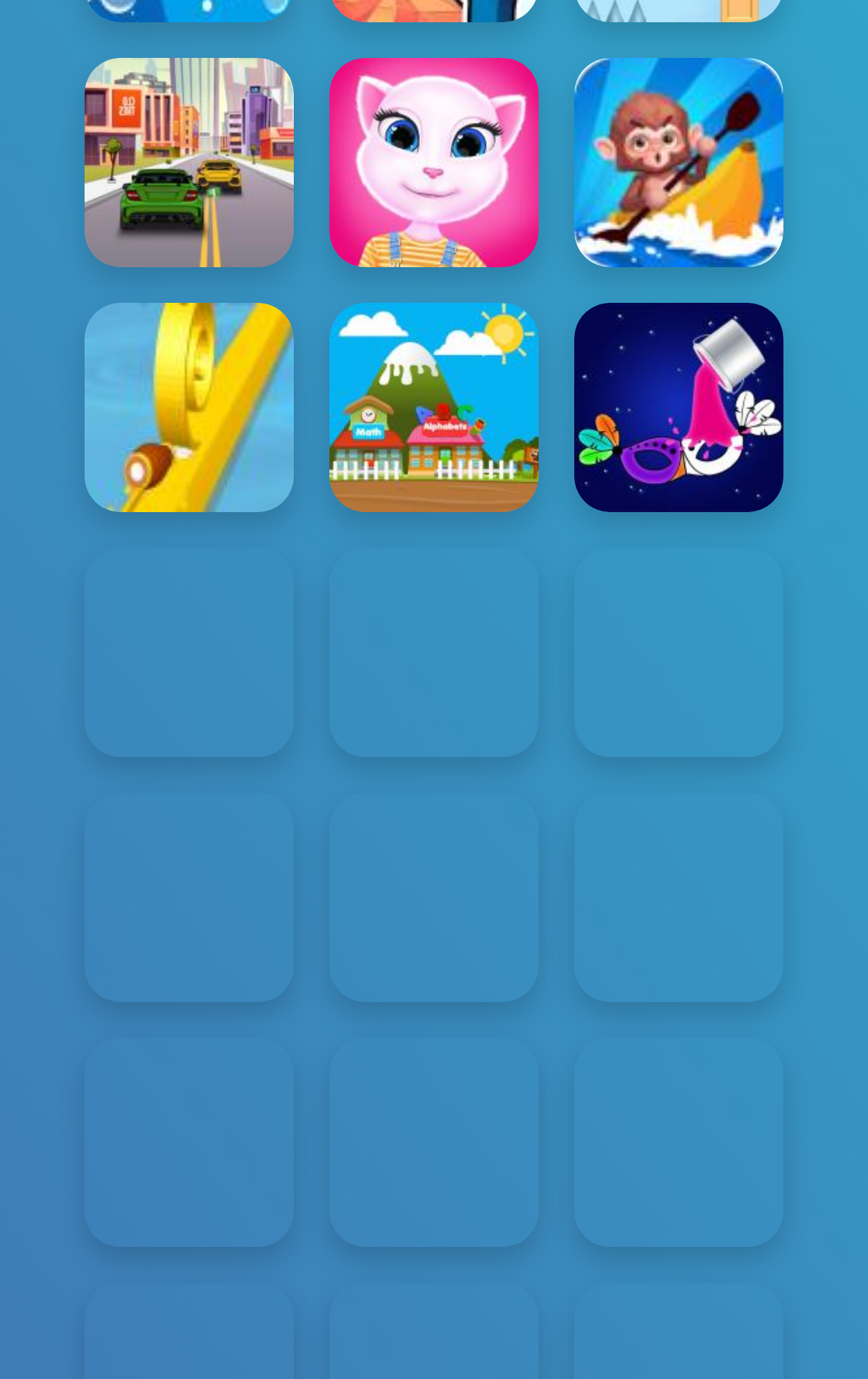Please provide a brief answer to the following inquiry using a single word or phrase:
What is the name of the game next to 'Angela All Season Fashion'?

Drifting 3D.IO